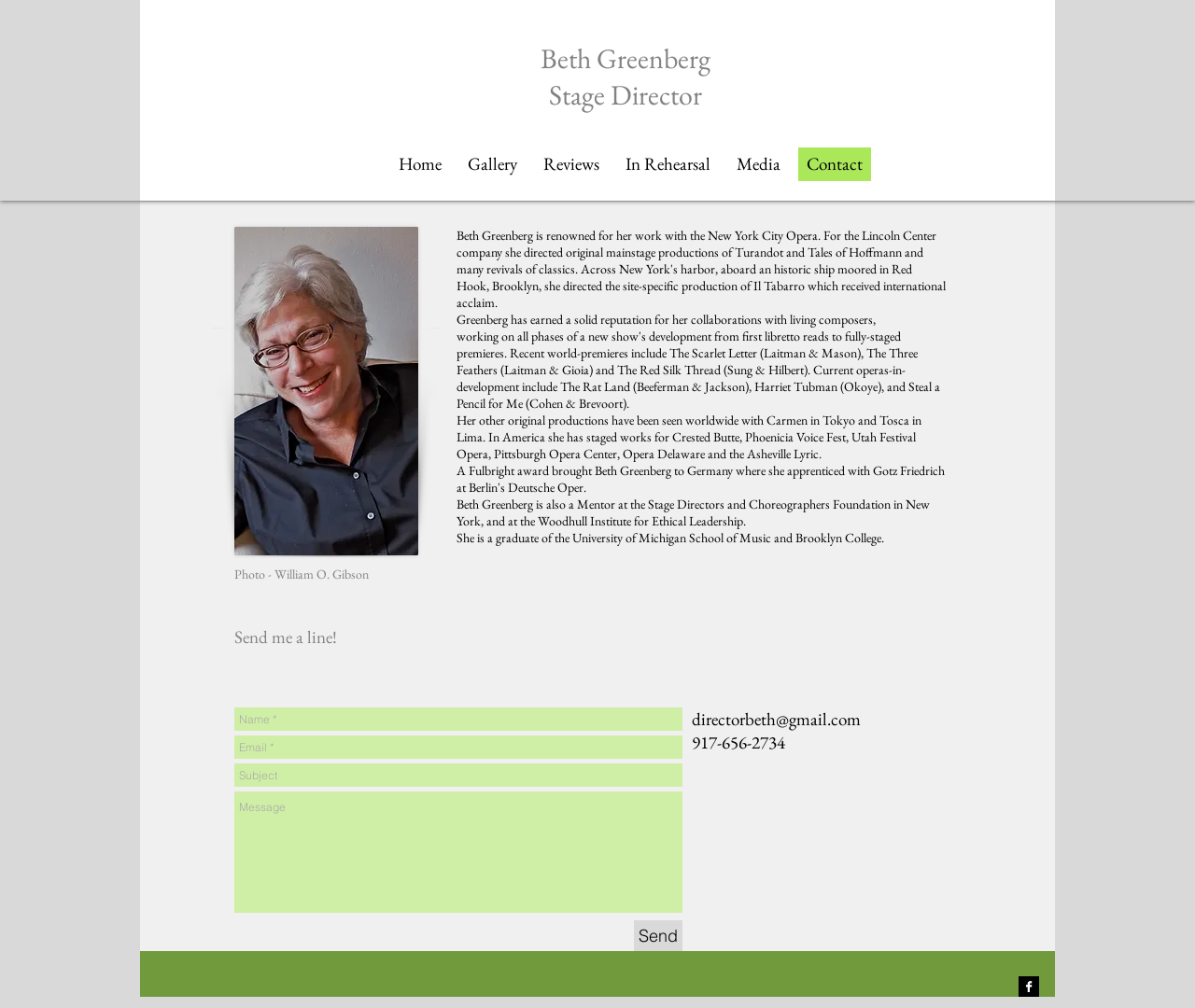Observe the image and answer the following question in detail: What is Beth Greenberg's profession?

Based on the webpage, Beth Greenberg's profession is mentioned as 'Stage Director' in the heading element, which is a prominent section of the webpage.